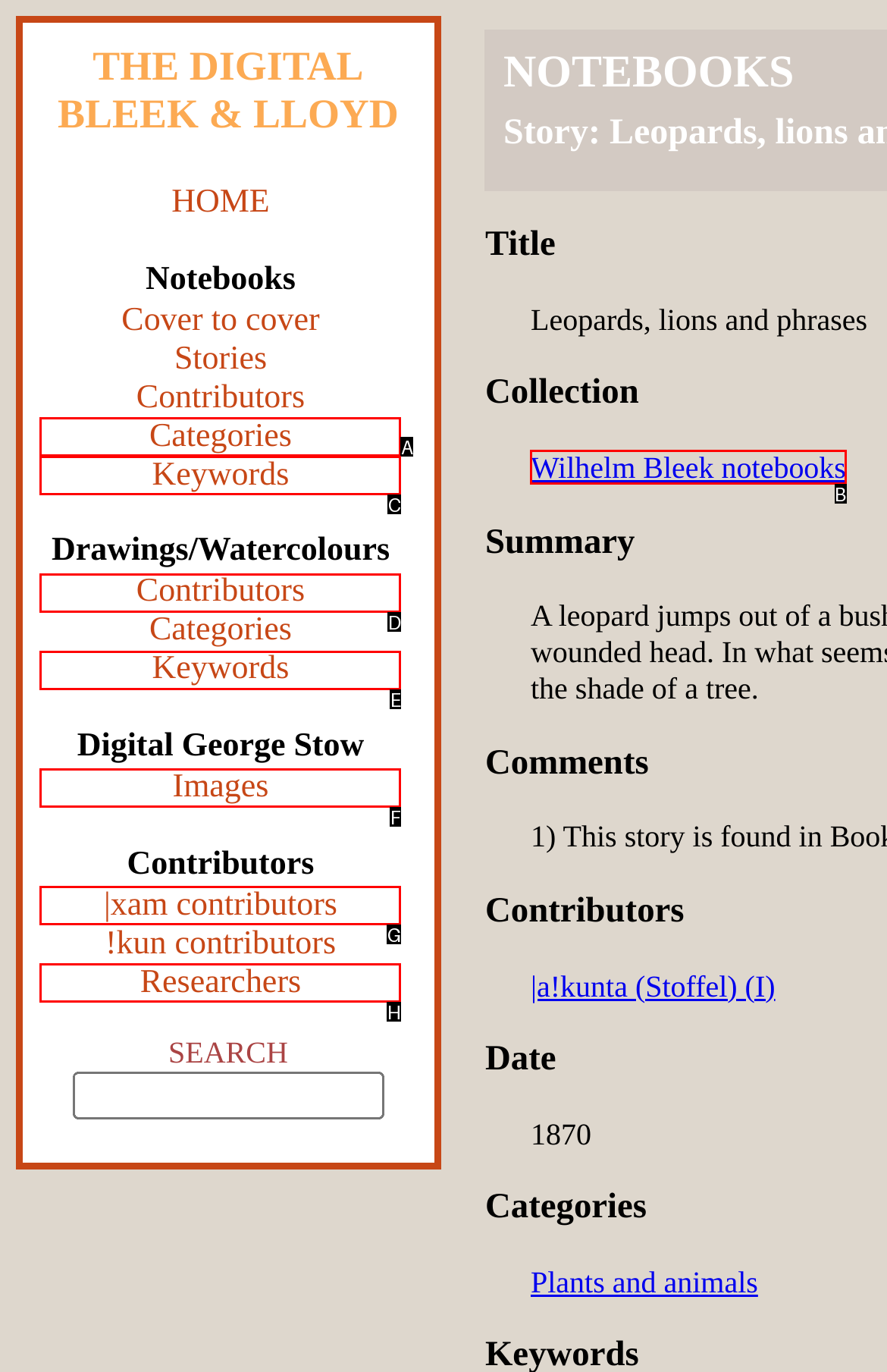Decide which HTML element to click to complete the task: Read the article about Gabby Douglas Provide the letter of the appropriate option.

None